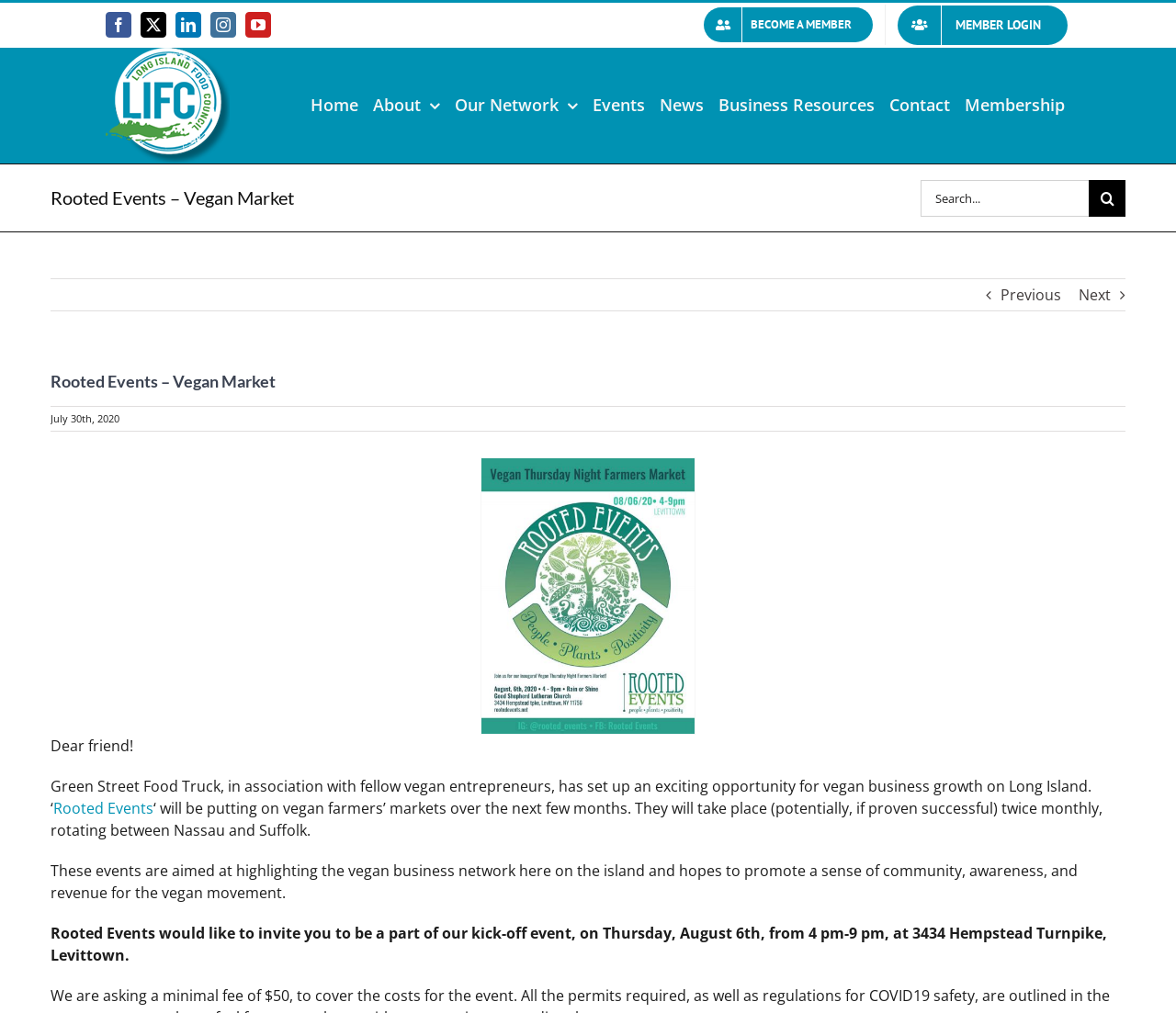Predict the bounding box coordinates of the UI element that matches this description: "title="Rooted Event Flyer 8_6_2020"". The coordinates should be in the format [left, top, right, bottom] with each value between 0 and 1.

[0.409, 0.45, 0.591, 0.47]